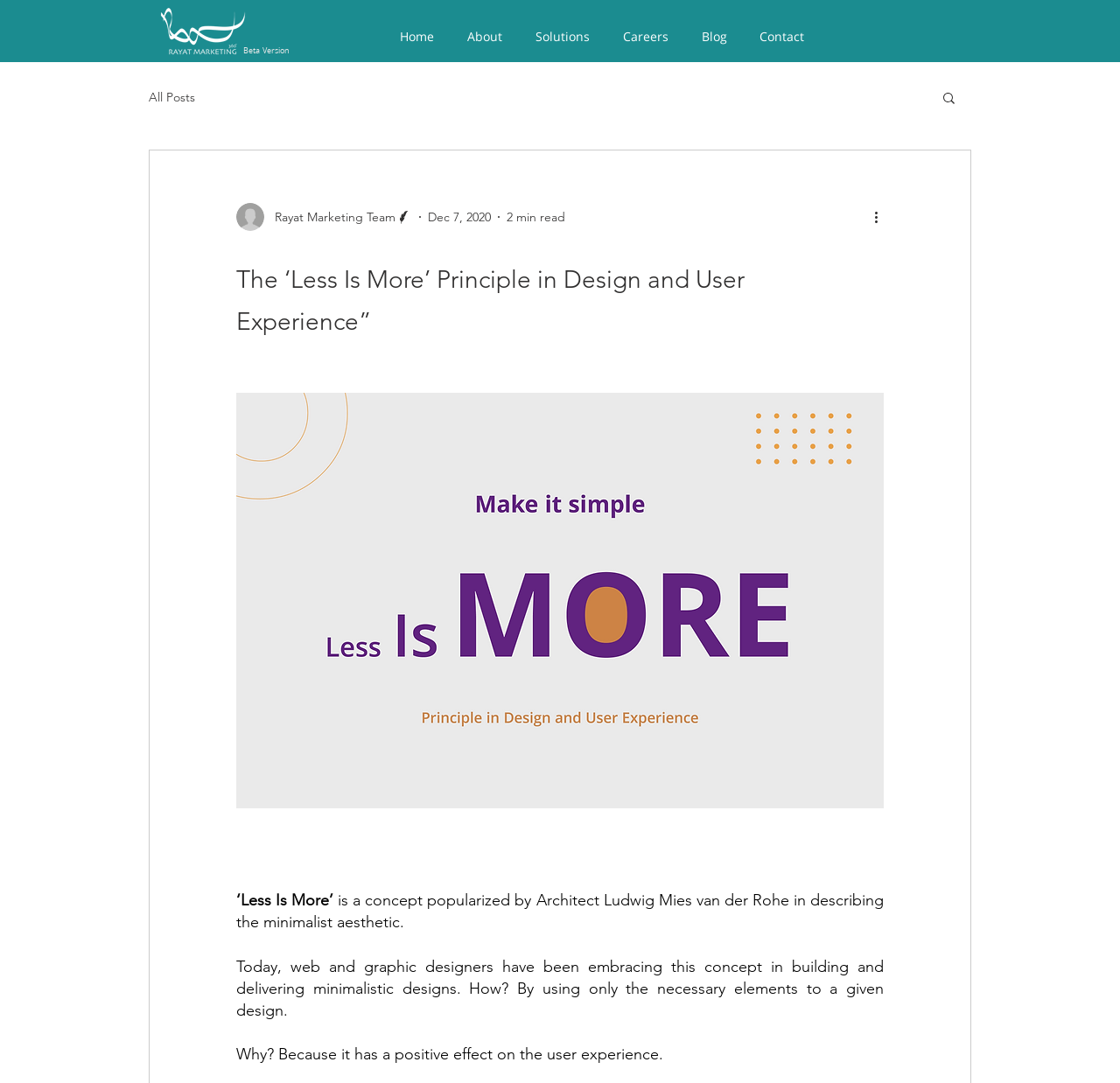Produce a meticulous description of the webpage.

The webpage is about the "Less Is More" principle in design and user experience. At the top left, there is a logo image "Asset 1شعار رايات.png". Next to it, there is a "Beta Version" label. 

On the top navigation bar, there are links to "Home", "About", "Solutions", "Careers", "Blog", and "Contact". Below the navigation bar, there is another navigation section for the blog, with a link to "All Posts". 

On the right side, there is a search button with a magnifying glass icon. Below the search button, there is an author's profile section, which includes the writer's picture, name, and title "Rayat Marketing Team". The section also displays the date "Dec 7, 2020" and the estimated reading time "2 min read". 

The main content of the webpage is an article titled "The ‘Less Is More’ Principle in Design and User Experience”. The article starts with a brief introduction, explaining that the concept was popularized by Architect Ludwig Mies van der Rohe to describe the minimalist aesthetic. It then continues to discuss how web and graphic designers have been applying this concept to create minimalistic designs, and the positive impact it has on user experience.